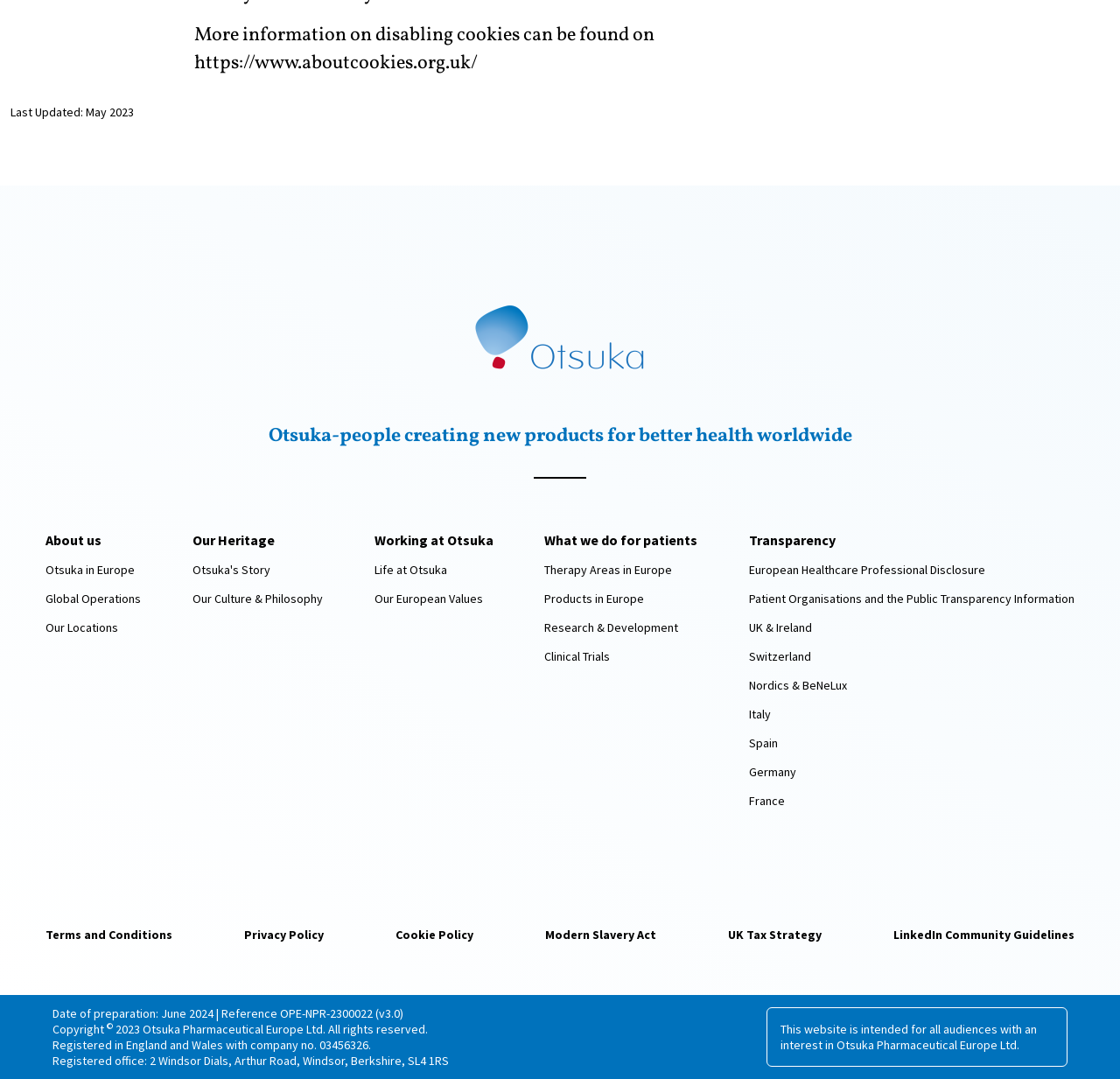Could you indicate the bounding box coordinates of the region to click in order to complete this instruction: "Click on 'Otsuka in Europe'".

[0.041, 0.521, 0.12, 0.535]